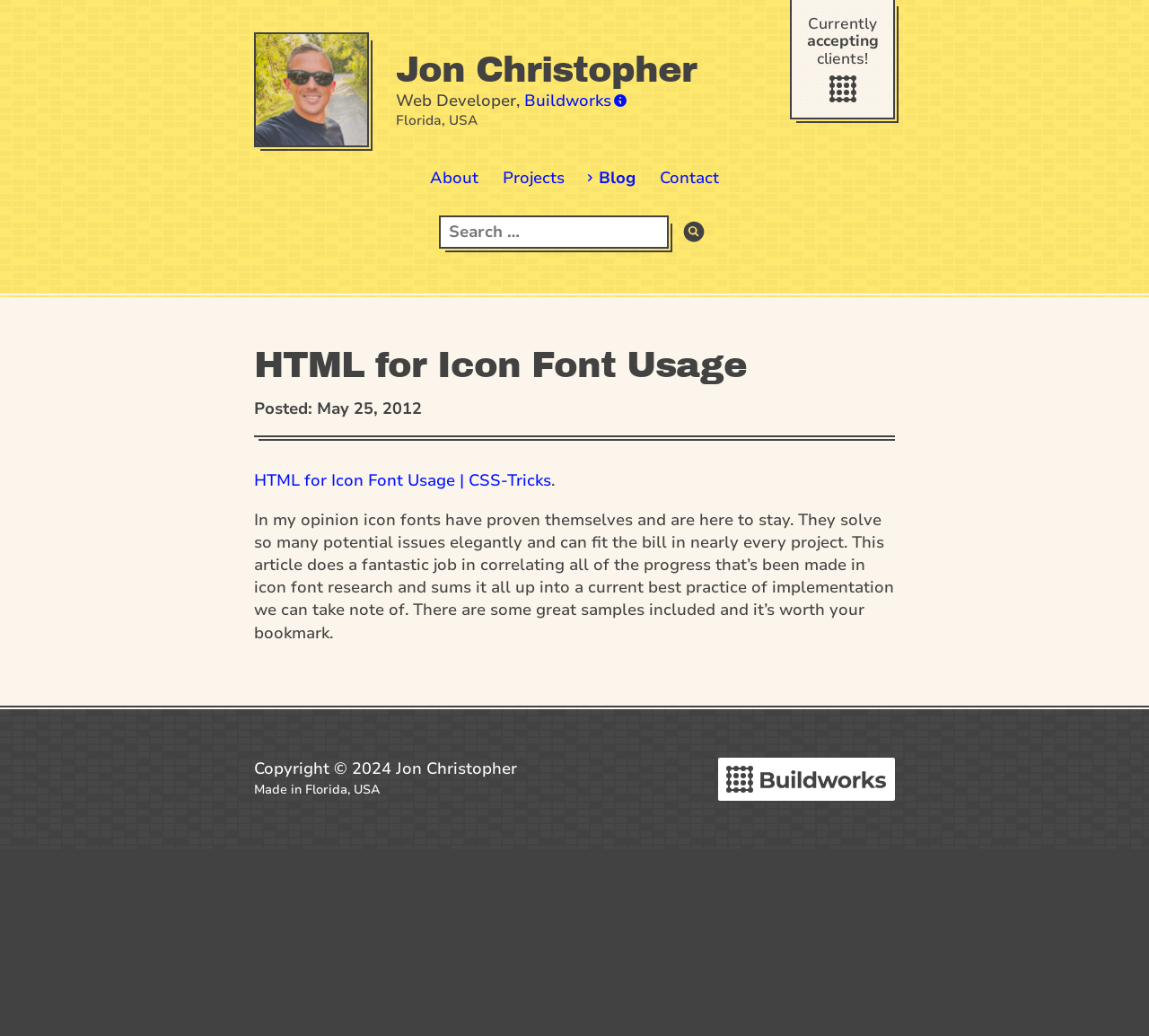Please locate the bounding box coordinates of the element's region that needs to be clicked to follow the instruction: "Contact Jon Christopher". The bounding box coordinates should be provided as four float numbers between 0 and 1, i.e., [left, top, right, bottom].

[0.567, 0.16, 0.633, 0.184]